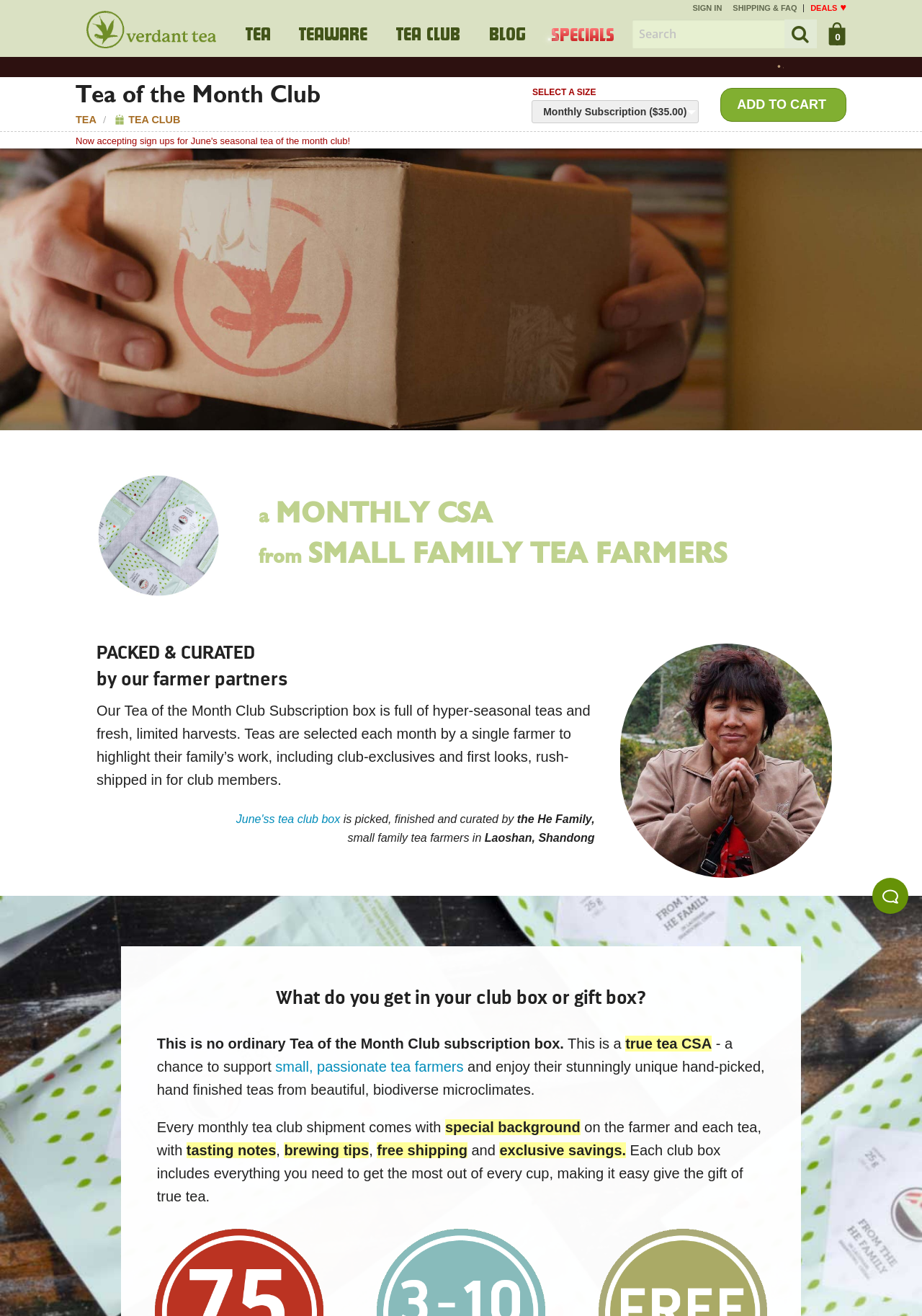Using the information shown in the image, answer the question with as much detail as possible: What is included in every monthly tea club shipment?

I read the webpage content and found that every monthly tea club shipment comes with special background on the farmer and each tea, with tasting notes, brewing tips, free shipping, and exclusive savings.